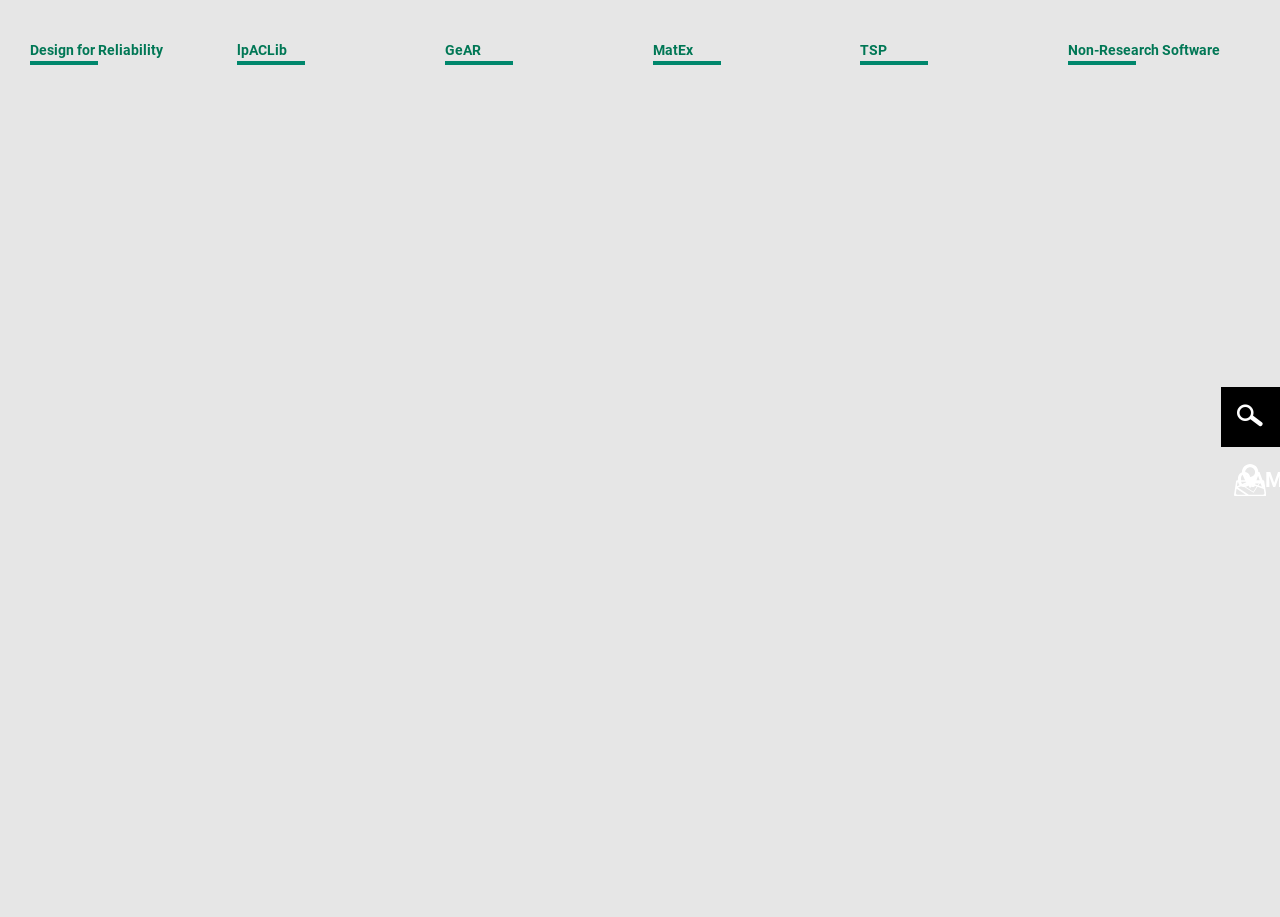Pinpoint the bounding box coordinates of the clickable element to carry out the following instruction: "go to home page."

[0.682, 0.032, 0.711, 0.049]